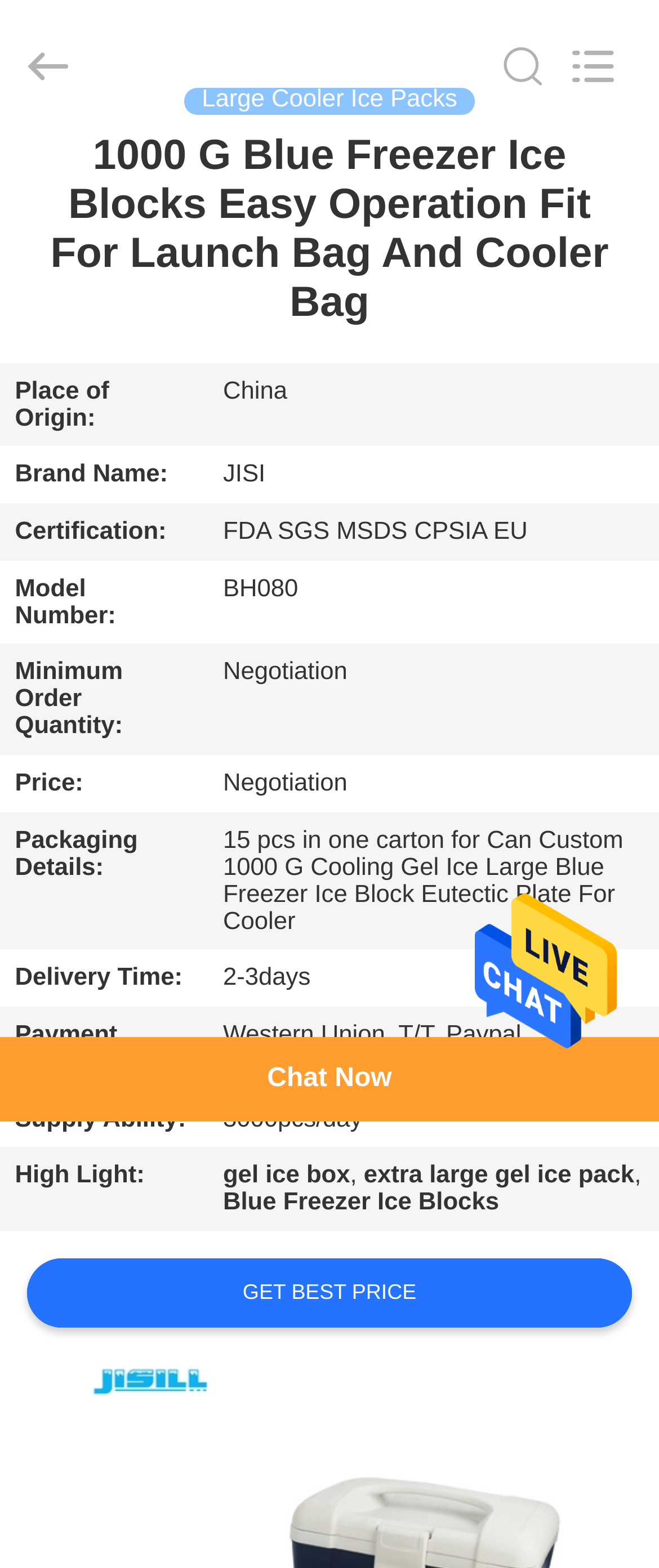Detail the webpage's structure and highlights in your description.

This webpage appears to be a product page for 1000 G Blue Freezer Ice Blocks Easy Operation Fit For Launch Bag And Cooler Bag. At the top, there is a search box and a navigation menu with links to HOME, PRODUCTS, ABOUT US, FACTORY TOUR, QUALITY CONTROL, and CONTACT US. Below the navigation menu, there is a copyright notice.

The main content of the page is divided into two sections. On the left, there is a table with detailed product information, including Place of Origin, Brand Name, Certification, Model Number, Minimum Order Quantity, Price, Packaging Details, Delivery Time, Payment Terms, Supply Ability, and High Light. Each row in the table has a row header and a grid cell with the corresponding information.

On the right, there is a heading with the product name, followed by a large cooler ice packs text. Below the heading, there is a link to GET BEST PRICE. There are also two links, CHAT NOW, one at the top right and another at the bottom right of the page.

At the bottom of the page, there is a link with no text, which may be an image or an icon. Overall, the page is focused on providing detailed information about the product and facilitating communication with the supplier.